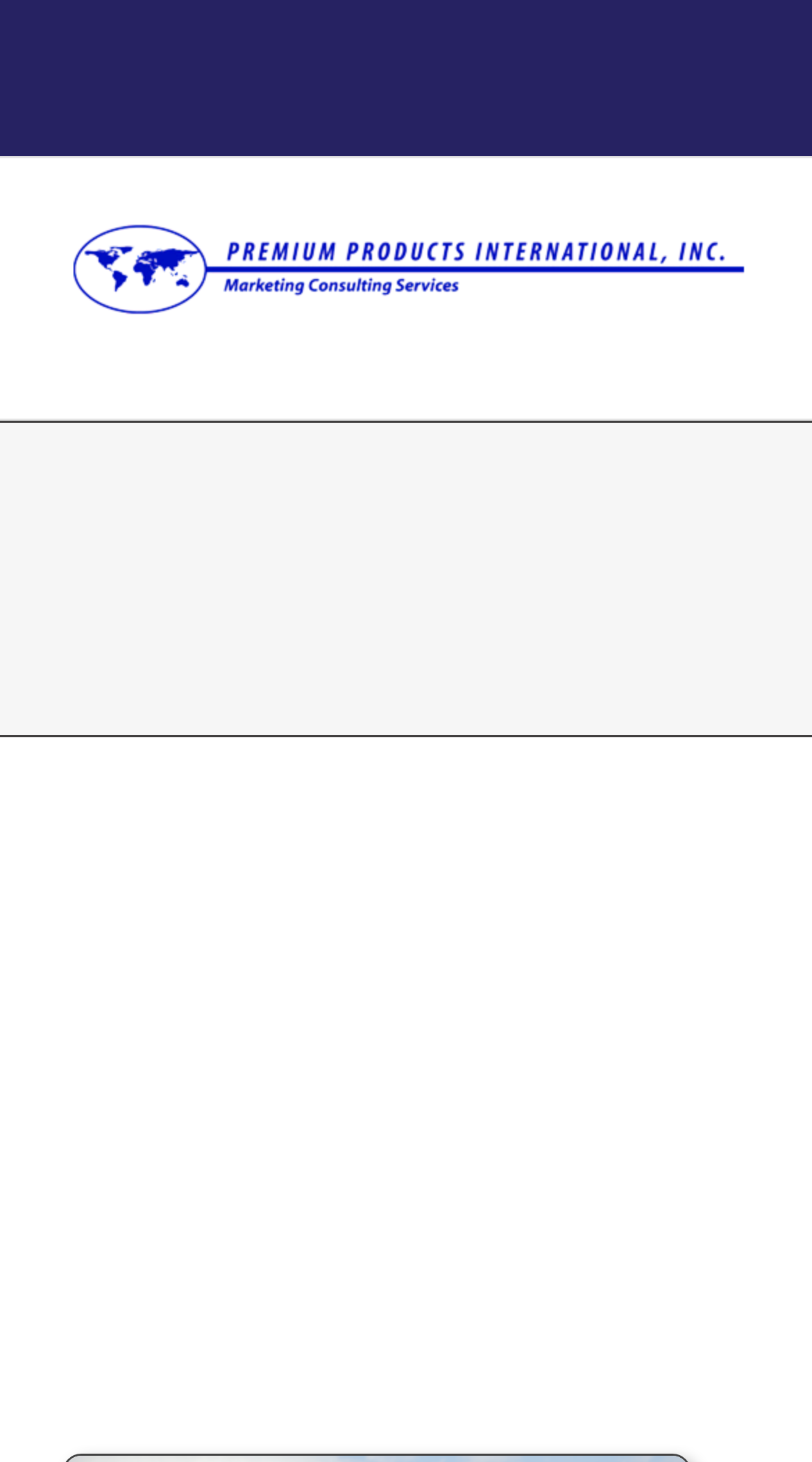Describe all the significant parts and information present on the webpage.

The webpage appears to be a company website, specifically for Premium Products International, Inc., which offers export-import consultation services. At the top left corner, there is a logo of the company, accompanied by a link to the homepage. 

To the right of the logo, there are several links, including a phone number, an email address, and a "Contact Us Today" button. Below these links, there is a toggle button to expand or collapse the mobile menu.

The main content of the webpage is divided into sections, with a prominent page title bar that spans the entire width of the page. Within this title bar, there are two headings: "EXPORT-IMPORT CONSULTATION" and "EXPORT/IMPORT". 

Below the title bar, there is a paragraph of text that describes the benefits of exploring overseas markets, including increasing sales, securing profits, and establishing a global presence. The text also mentions the company's experience in introducing leading brands in the housewares industry to various regions, including the Middle East, South America, Russia, and others.